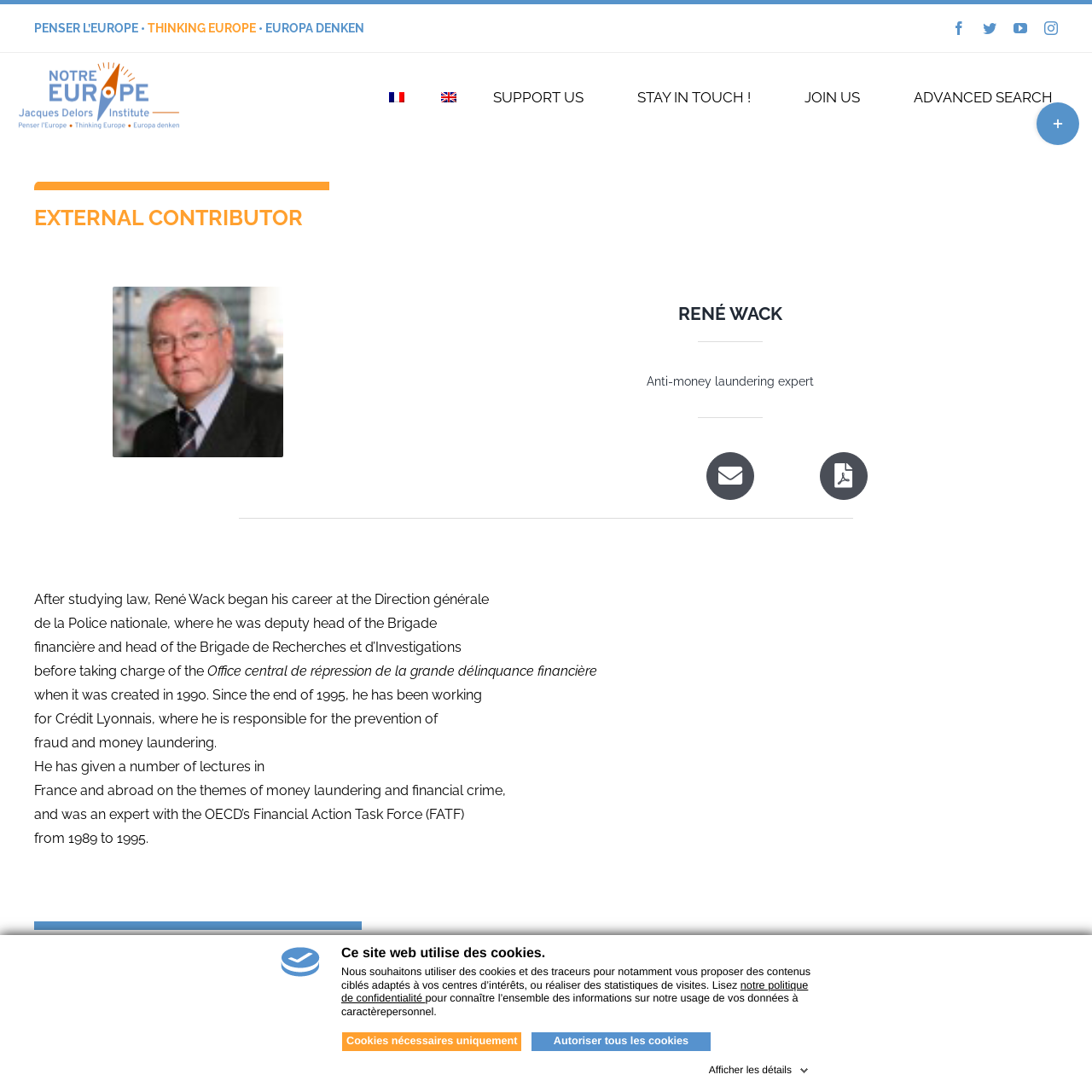Check the content in the red bounding box and reply to the question using a single word or phrase:
What is the purpose of the logo?

Branding and fostering dialogue